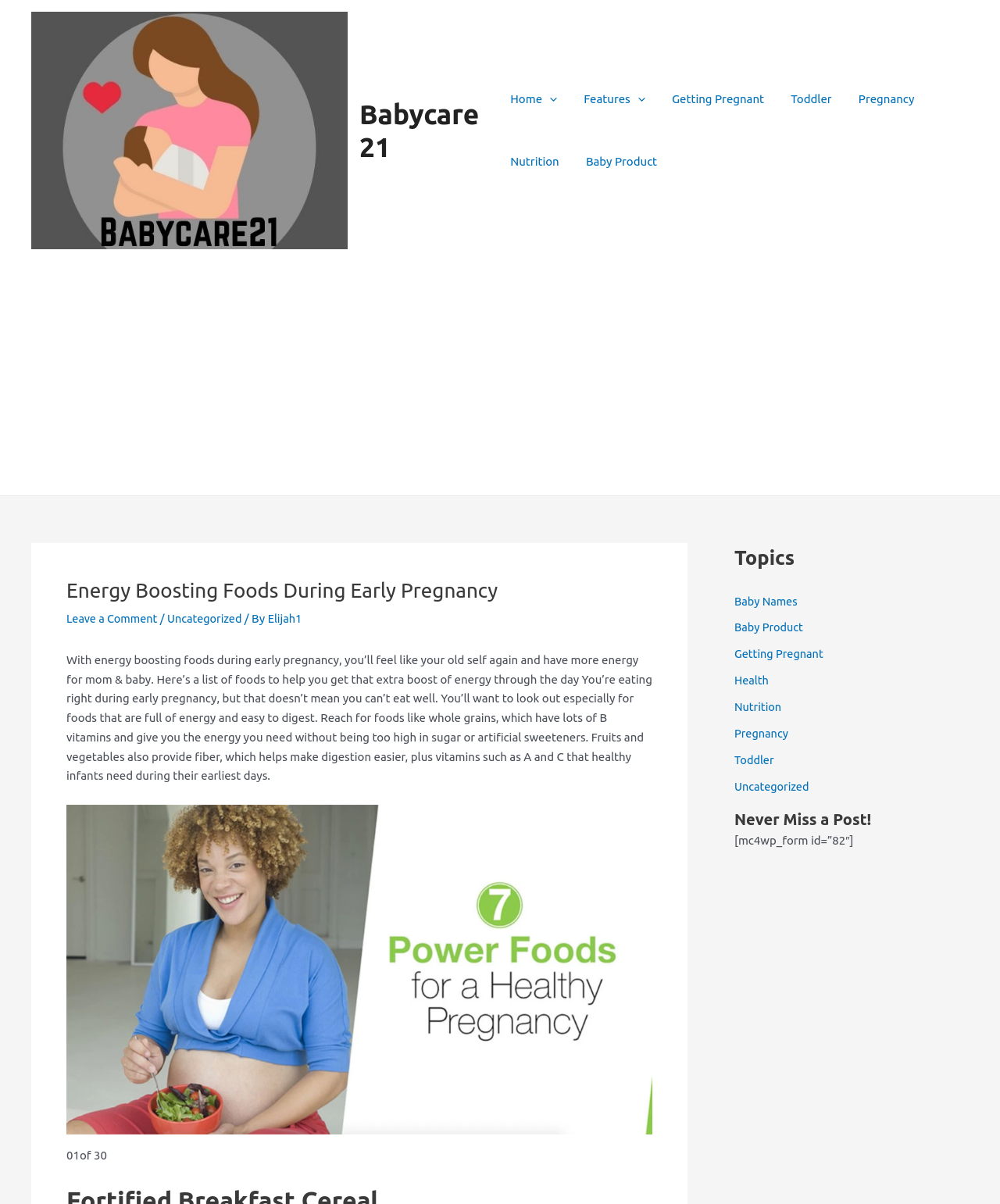Please identify the bounding box coordinates of where to click in order to follow the instruction: "Click on the 'Home Menu Toggle' link".

[0.499, 0.057, 0.569, 0.109]